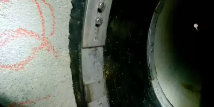What is likely happening in the background of the scene?
Provide a short answer using one word or a brief phrase based on the image.

Construction activity